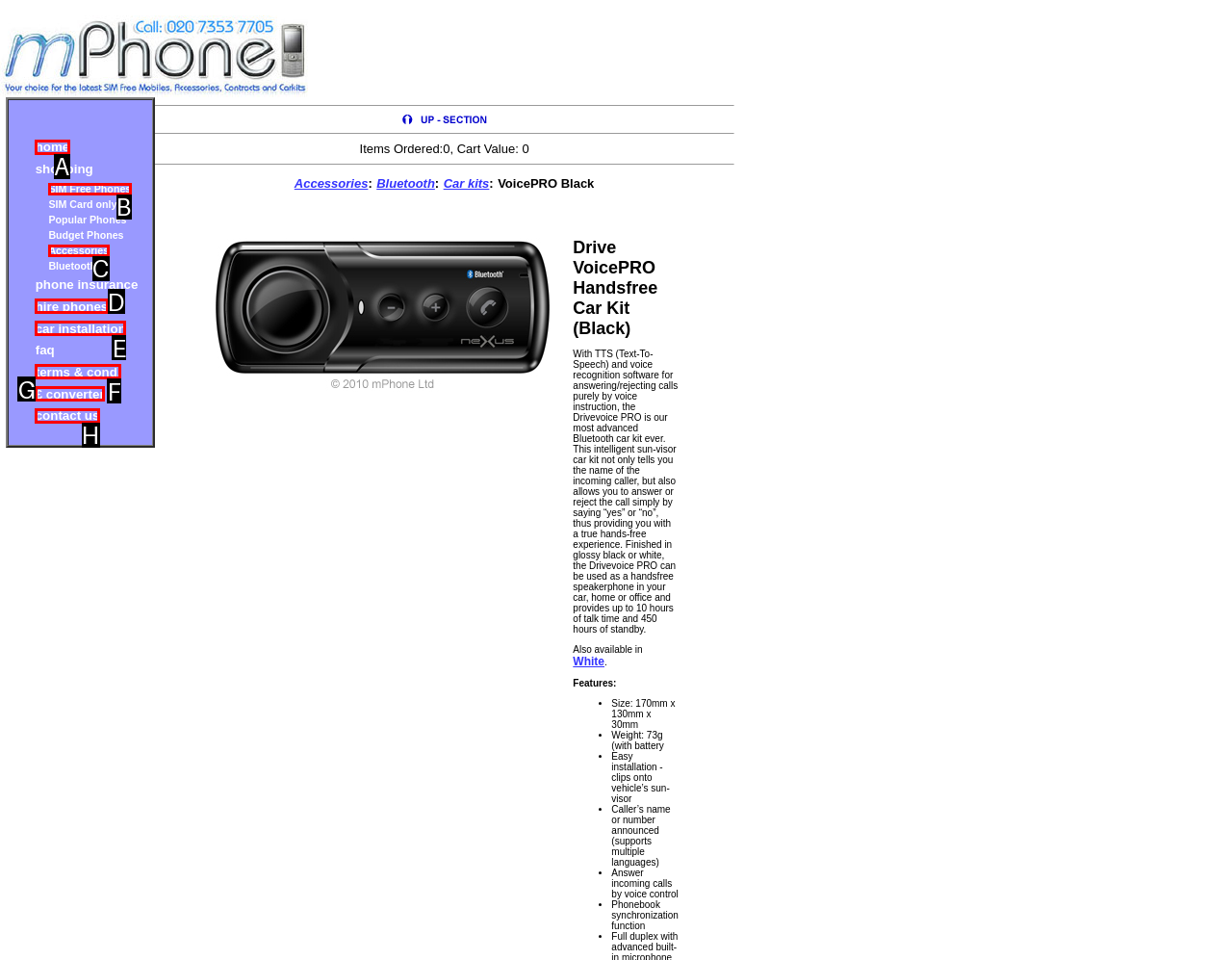Determine which HTML element matches the given description: Bags. Provide the corresponding option's letter directly.

None